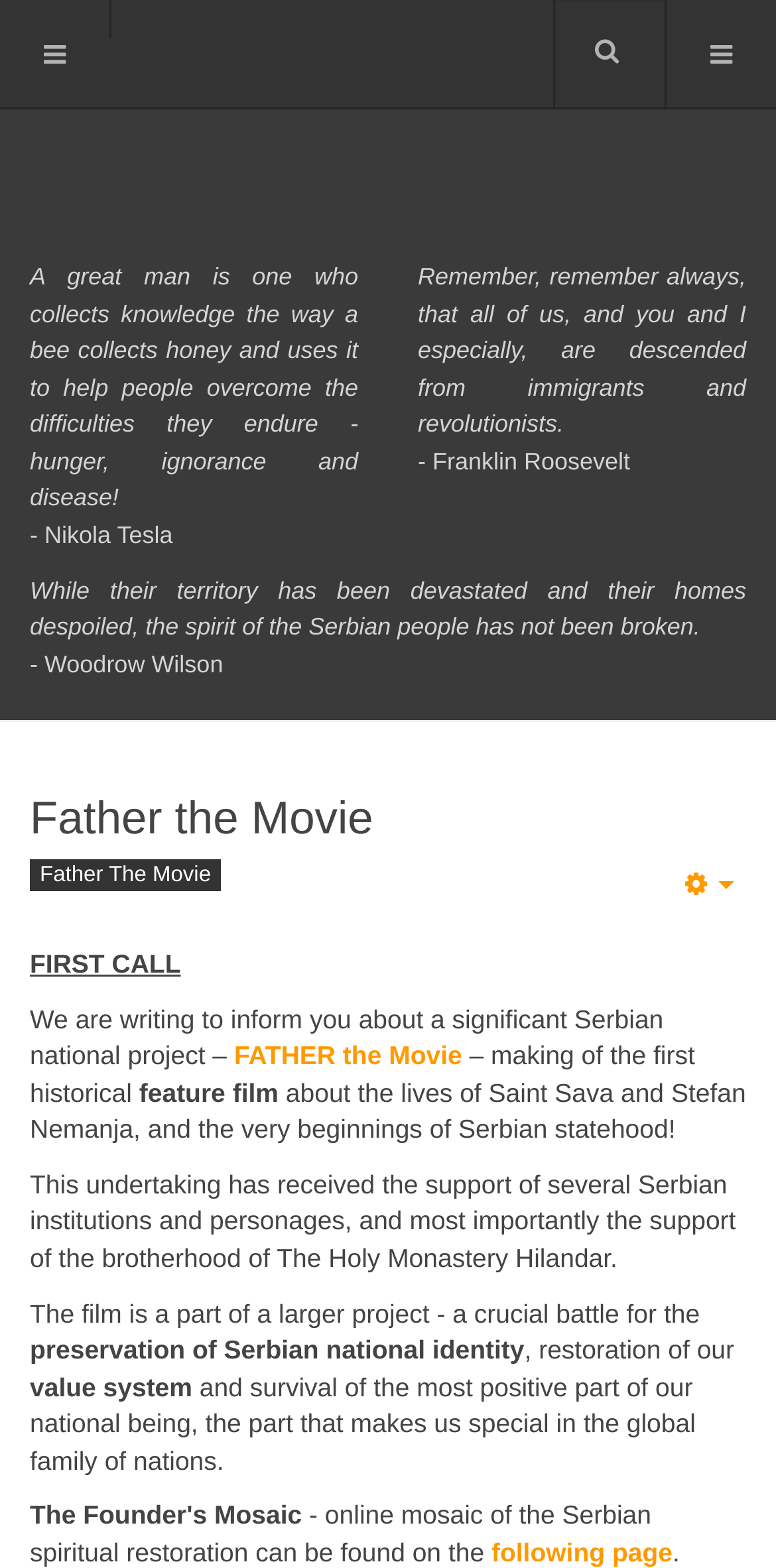Using the webpage screenshot and the element description name="searchword", determine the bounding box coordinates. Specify the coordinates in the format (top-left x, top-left y, bottom-right x, bottom-right y) with values ranging from 0 to 1.

[0.715, 0.0, 0.856, 0.068]